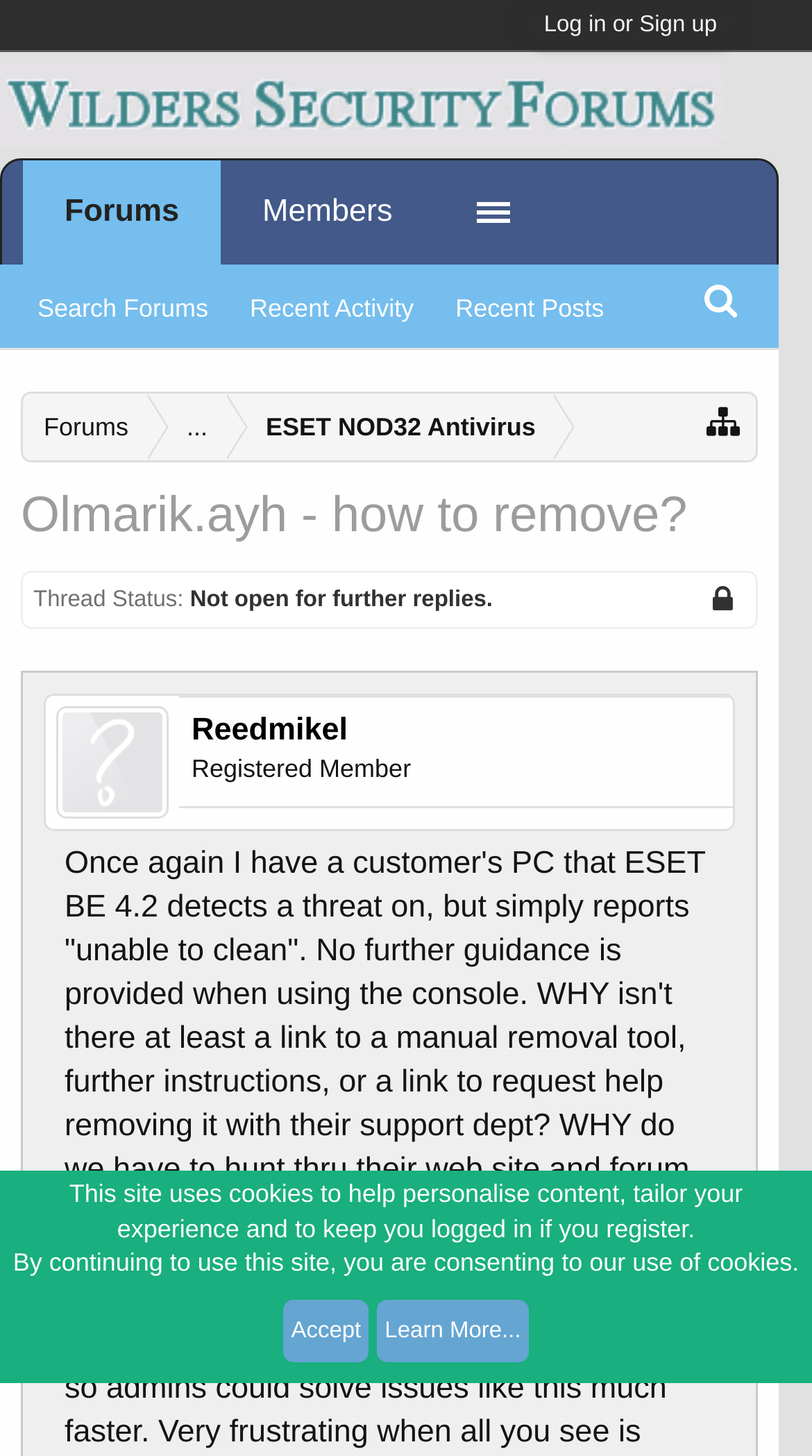Determine the bounding box coordinates of the clickable element to achieve the following action: 'View recent posts'. Provide the coordinates as four float values between 0 and 1, formatted as [left, top, right, bottom].

[0.535, 0.185, 0.77, 0.239]